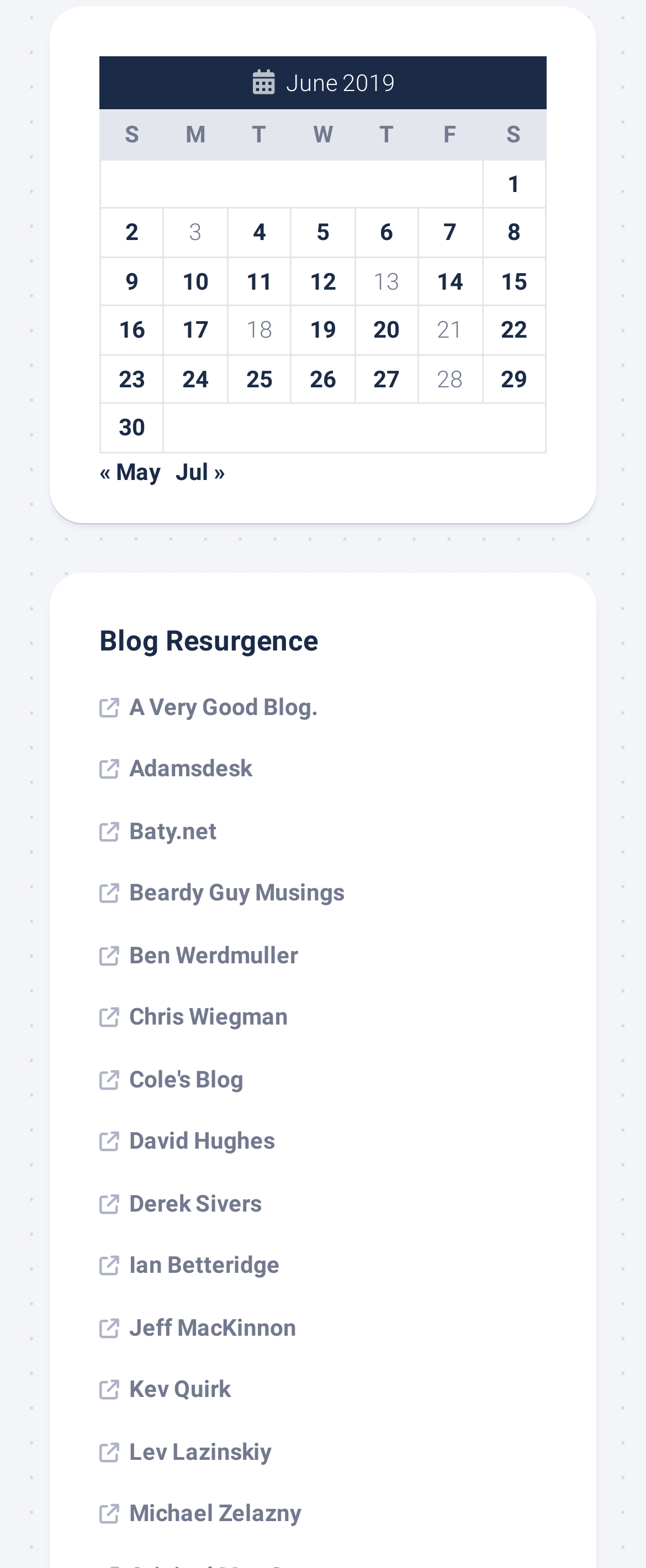Please identify the bounding box coordinates of the area that needs to be clicked to follow this instruction: "View posts published on June 30, 2019".

[0.184, 0.264, 0.225, 0.281]